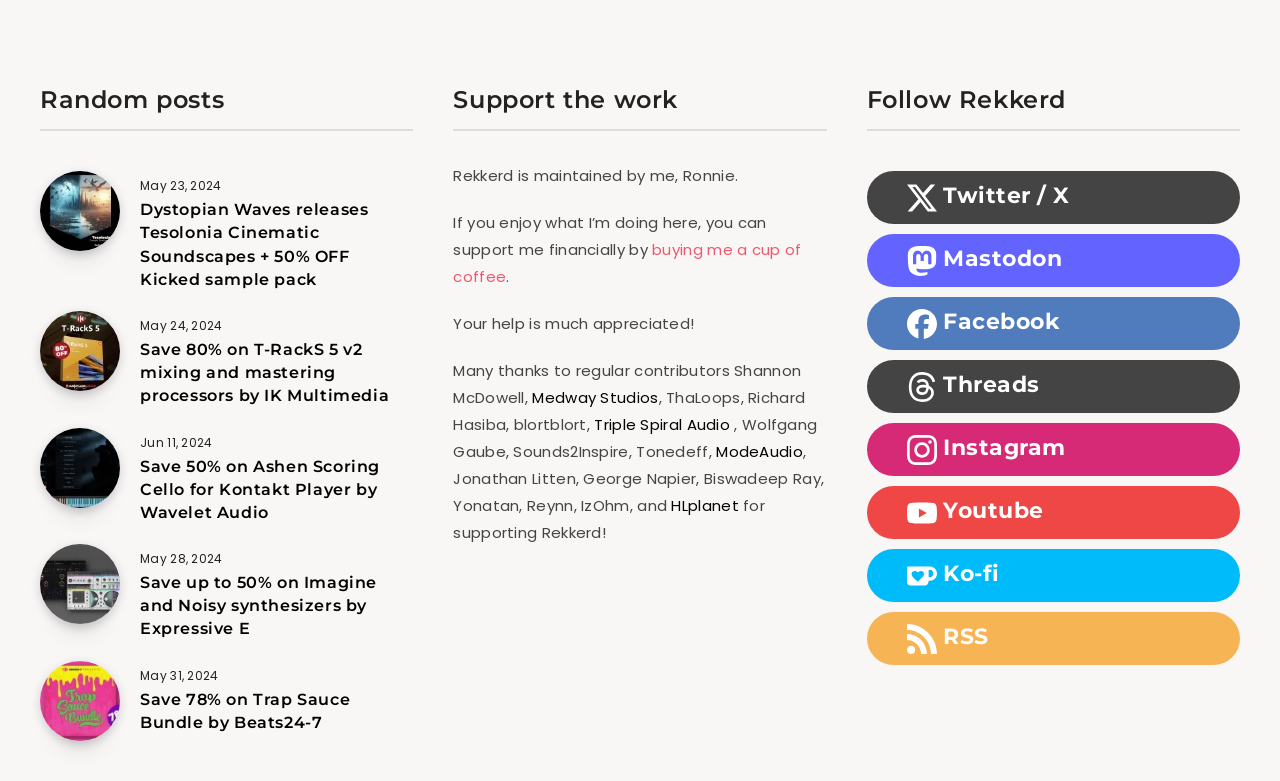Determine the bounding box coordinates for the element that should be clicked to follow this instruction: "Follow Rekkerd on Twitter". The coordinates should be given as four float numbers between 0 and 1, in the format [left, top, right, bottom].

[0.677, 0.219, 0.969, 0.287]